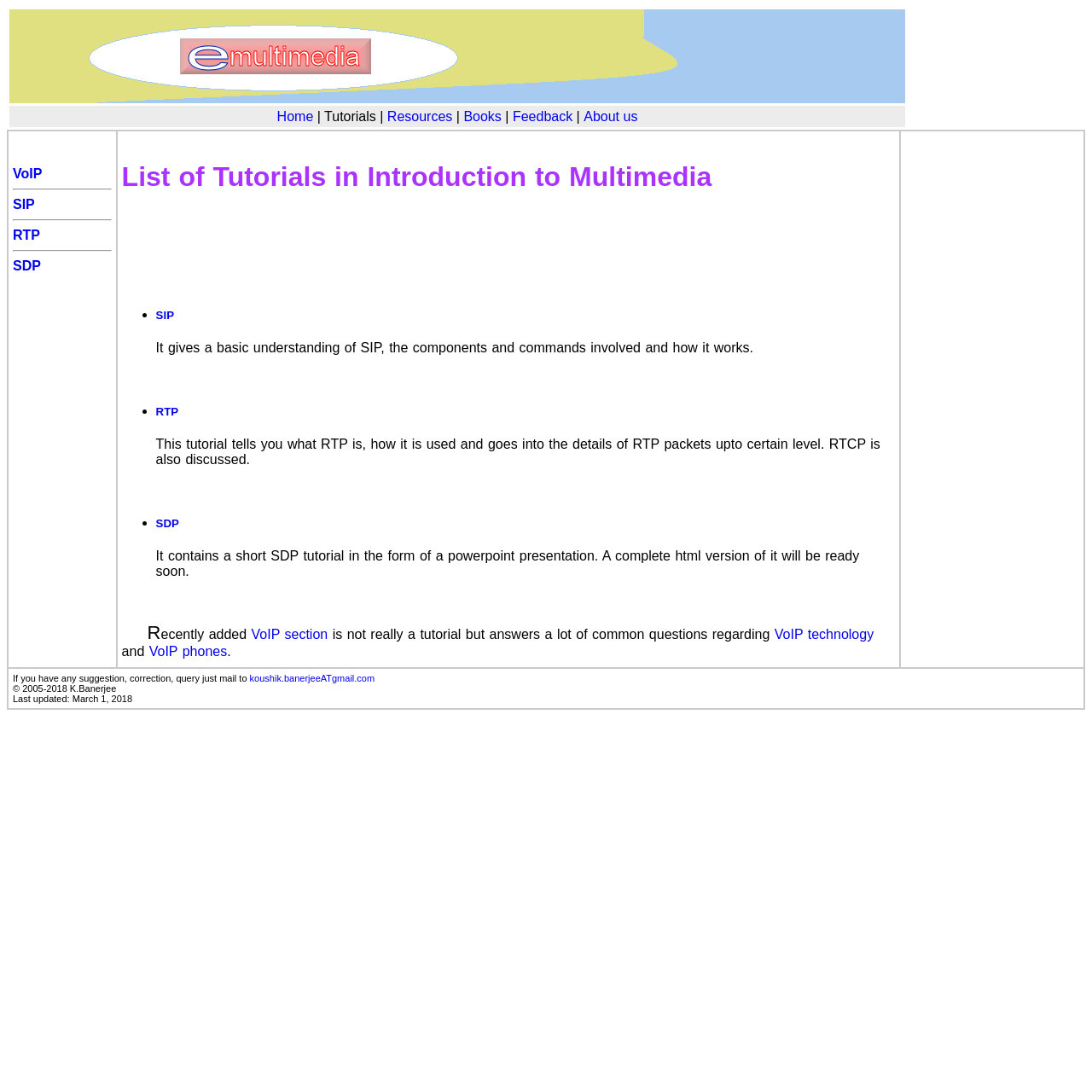Bounding box coordinates should be in the format (top-left x, top-left y, bottom-right x, bottom-right y) and all values should be floating point numbers between 0 and 1. Determine the bounding box coordinate for the UI element described as: About us

[0.535, 0.1, 0.584, 0.113]